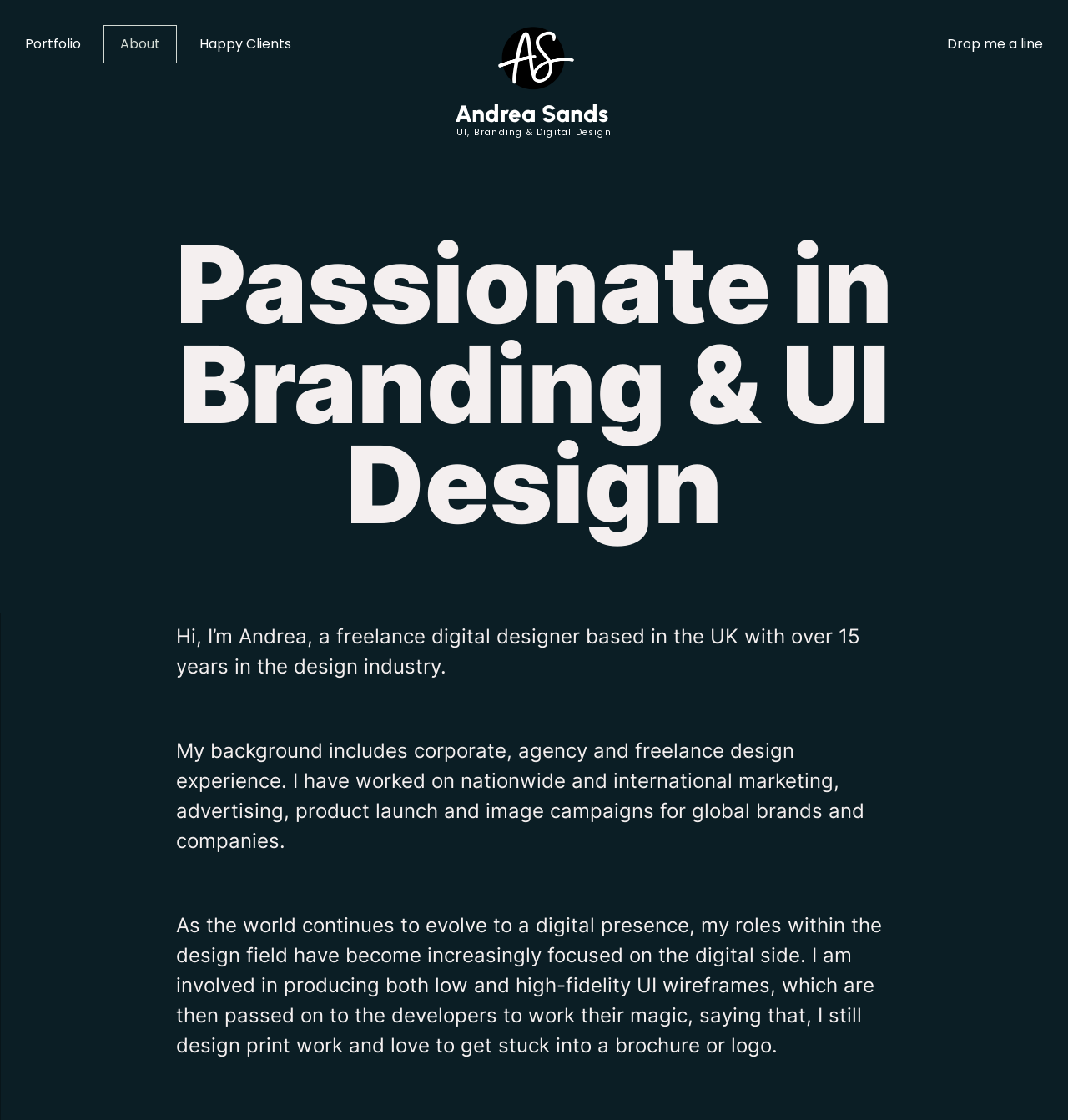Construct a comprehensive caption that outlines the webpage's structure and content.

The webpage is about Andrea Sands, a freelance digital designer based in the UK with over 15 years of experience in the design industry. At the top, there are five navigation links: "Portfolio", "About", "Happy Clients", an empty link, and "Drop me a line", which are aligned horizontally and take up a small portion of the top section of the page.

Below the navigation links, there are two more links, "Andrea Sands" and "UI, Branding & Digital Design", which are positioned side by side and slightly below the navigation links.

The main content of the page is divided into four paragraphs of text. The first paragraph reads, "Passionate in Branding & UI Design". The second paragraph introduces Andrea, mentioning her background and experience in the design industry. The third paragraph is a brief empty line, and the fourth paragraph describes Andrea's roles within the design field, including producing UI wireframes and designing print work.

Overall, the webpage has a simple and clean layout, with a focus on showcasing Andrea's experience and skills as a digital designer.